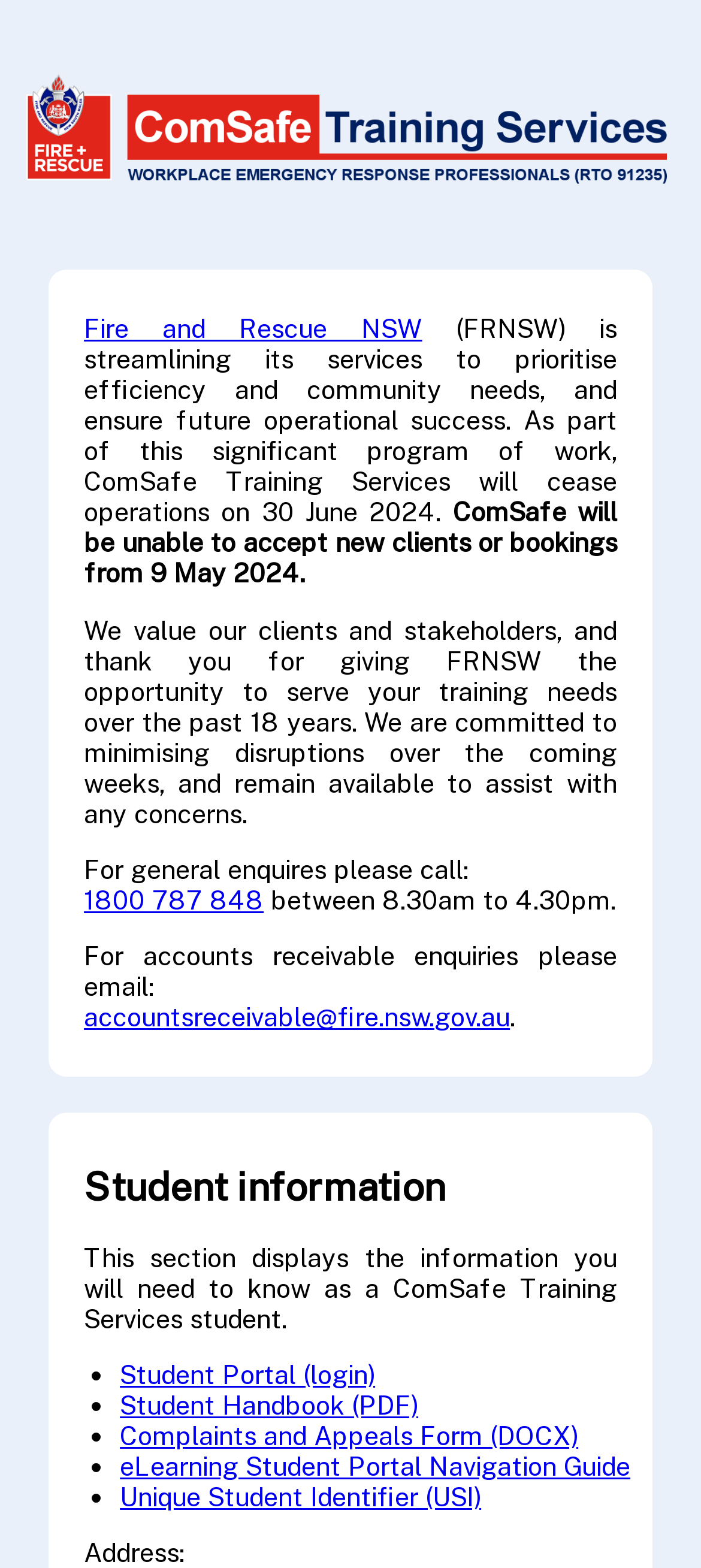What is the contact number for general enquiries?
Provide a one-word or short-phrase answer based on the image.

1800 787 848